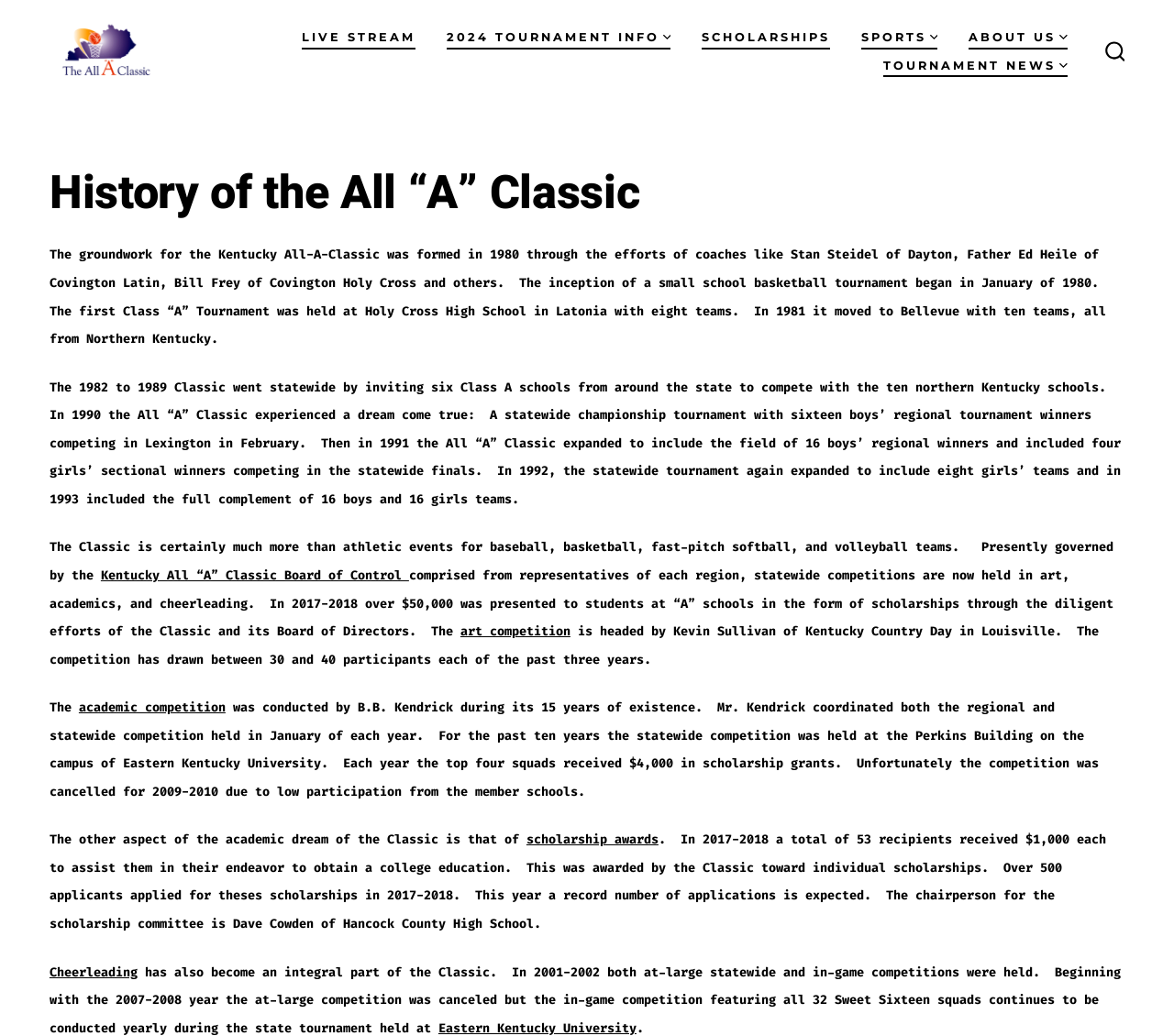Please specify the bounding box coordinates of the element that should be clicked to execute the given instruction: 'Go to live stream'. Ensure the coordinates are four float numbers between 0 and 1, expressed as [left, top, right, bottom].

[0.257, 0.024, 0.354, 0.05]